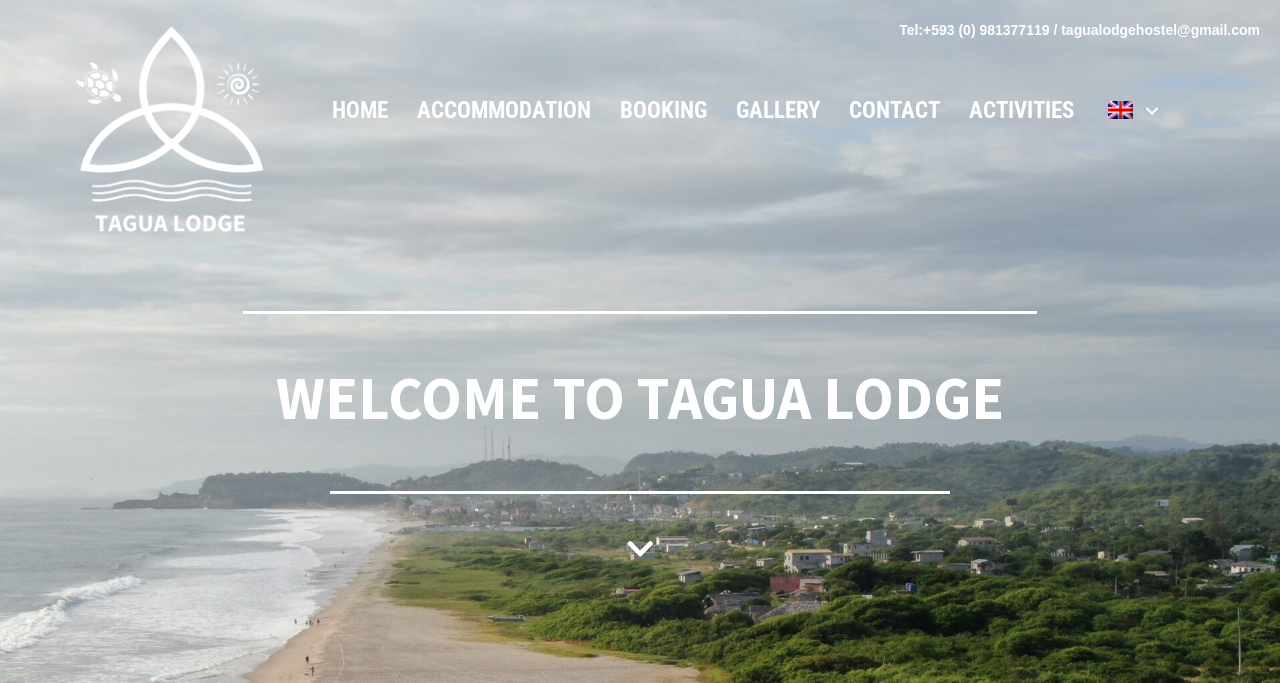What is the phone number to contact Tagua Lodge?
From the screenshot, provide a brief answer in one word or phrase.

+593 (0) 981377119